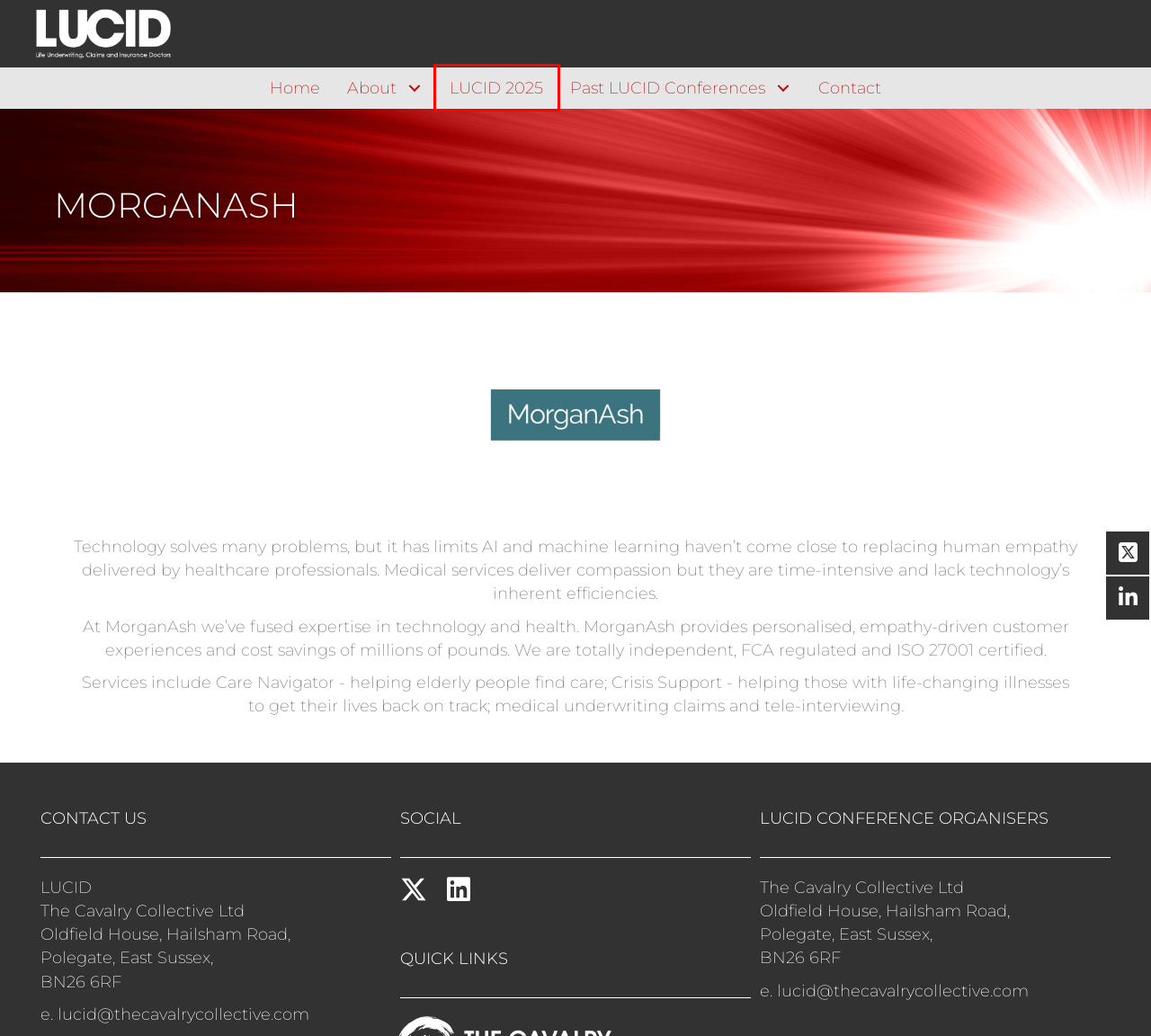You have a screenshot of a webpage with a red rectangle bounding box around a UI element. Choose the best description that matches the new page after clicking the element within the bounding box. The candidate descriptions are:
A. Cookie Policy – Lucid
B. Terms and Conditions – Lucid
C. LUCID 2025 – Lucid
D. About – Lucid
E. fnscreative - Creative Design Solutions Across Design, Web & Film
F. Lucid – Life Underwriting, Claims & Insurance Doctors
G. Privacy Statement – Lucid
H. Contact – Lucid

C